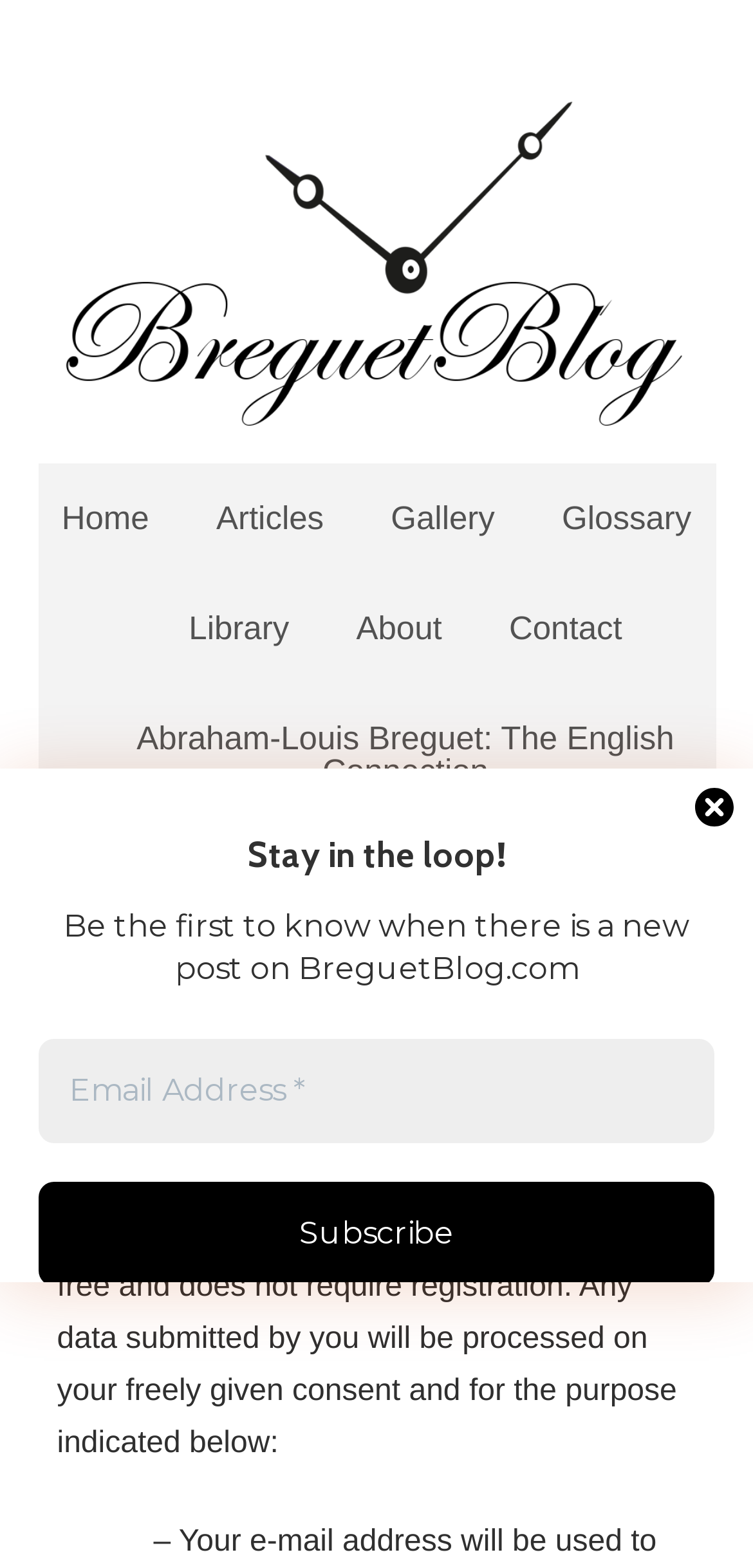Identify the coordinates of the bounding box for the element that must be clicked to accomplish the instruction: "go to home page".

[0.082, 0.32, 0.198, 0.341]